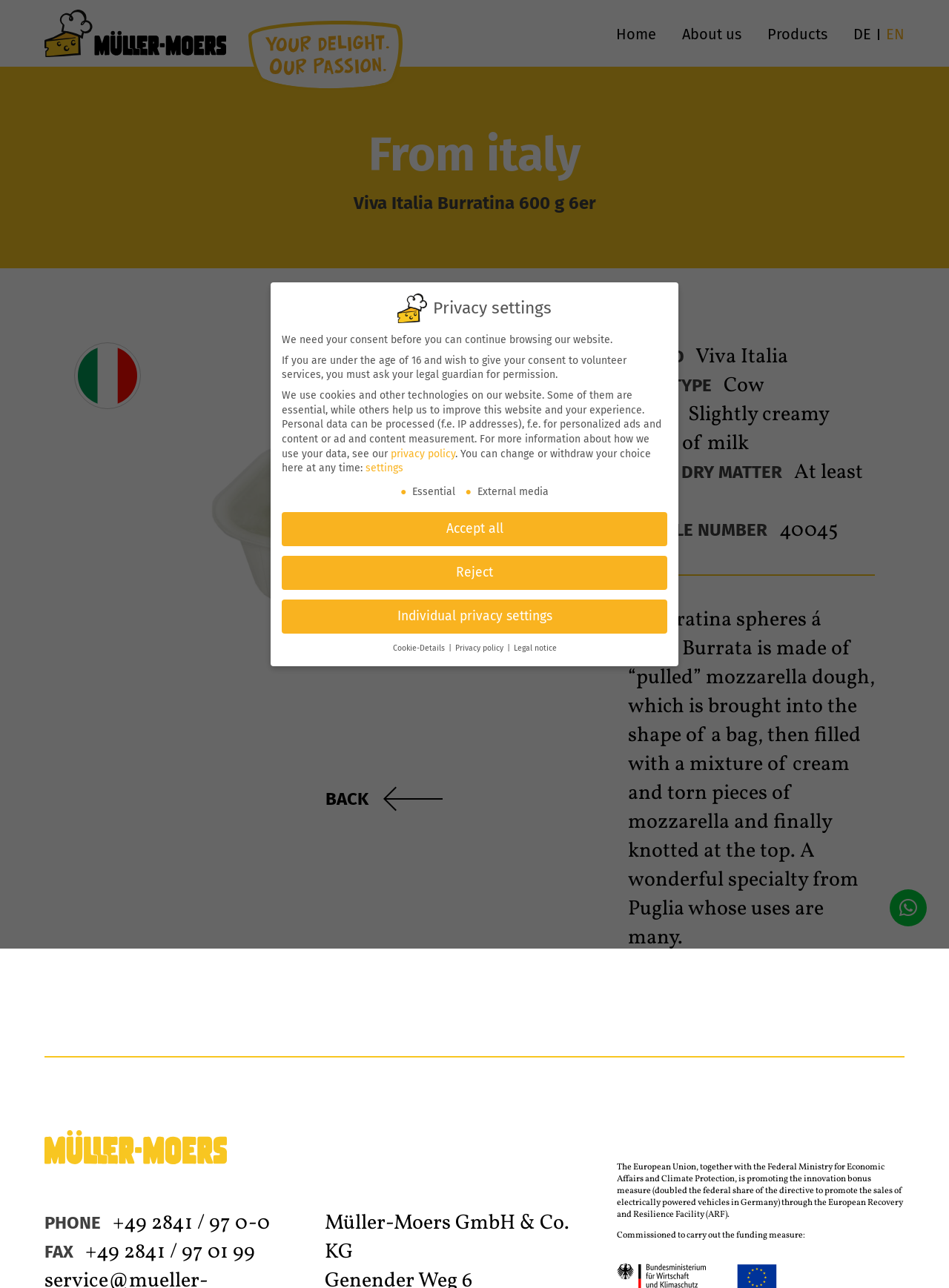Give the bounding box coordinates for this UI element: "EN". The coordinates should be four float numbers between 0 and 1, arranged as [left, top, right, bottom].

[0.934, 0.019, 0.953, 0.032]